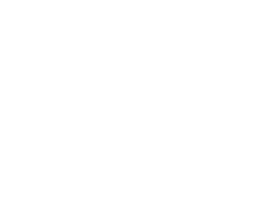Offer a thorough description of the image.

The image features a visually engaging depiction related to the topic of resume writing, specifically focusing on quantifying achievements. It serves as a visual cue for readers to explore content that aims to help job seekers effectively showcase their skills and accomplishments in a resume format. This resonates with the overarching theme of the accompanying article, which provides practical advice on enhancing resumes and stands as part of a broader collection of resources. The emphasis on quantifying achievements is crucial for applicants looking to make a strong impact in their job applications.